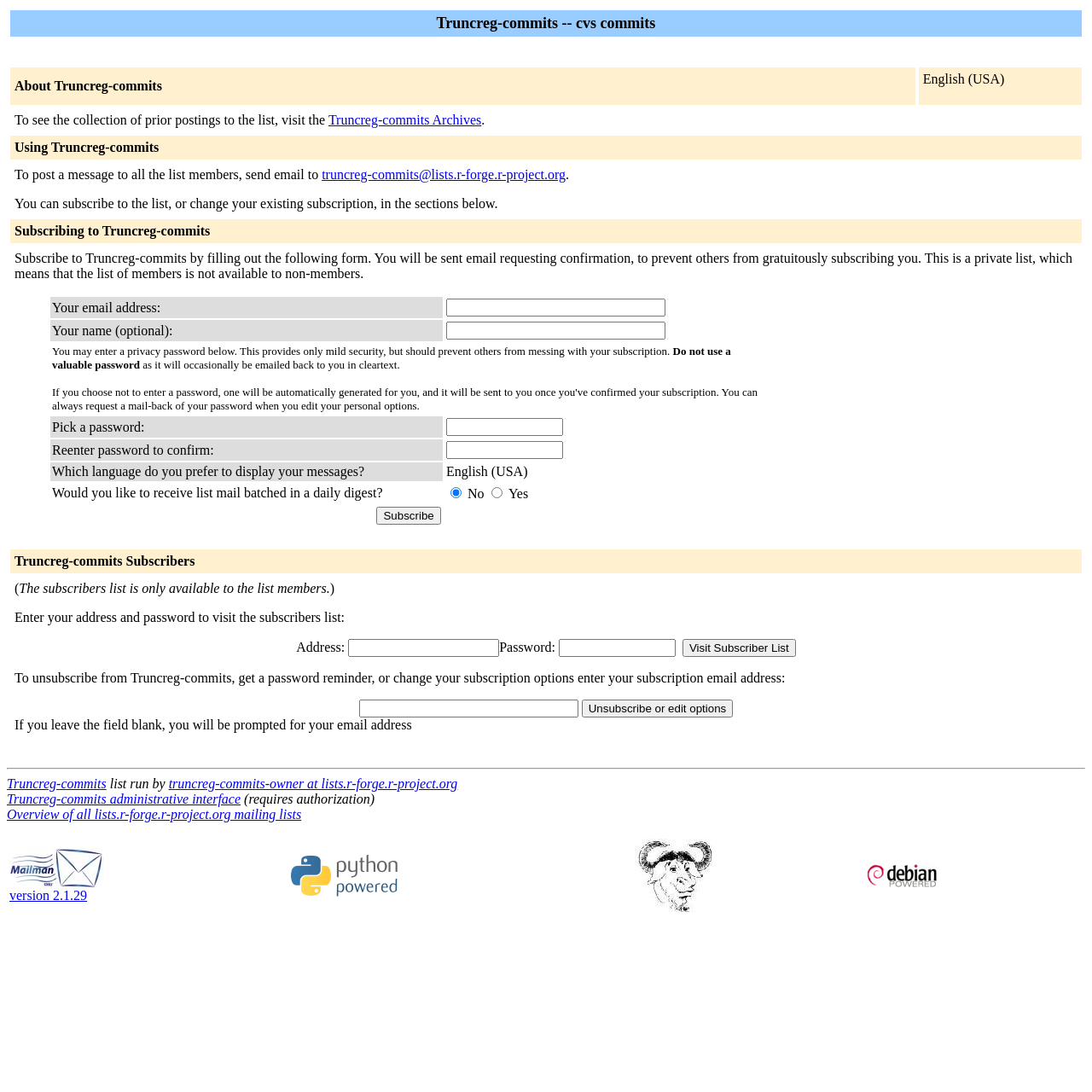Summarize the webpage in an elaborate manner.

The webpage is an information page for Truncreg-commits, a mailing list. At the top, there is a table with several rows, each containing information about the list. The first row has a cell with the title "Truncreg-commits -- cvs commits". The second row is empty, and the third row has two cells, one with the title "About Truncreg-commits" and another with a language selection option, "English (USA)".

The fourth row has a cell with a link to the Truncreg-commits Archives, and the fifth row has a cell with the title "Using Truncreg-commits". The sixth row has a cell with information on how to post a message to the list, including a link to the list's email address. The seventh row has a cell with the title "Subscribing to Truncreg-commits", and the eighth row has a form to subscribe to the list, with fields for email address, name, password, and language preference.

Below the table, there is a separator line, followed by a link to the Truncreg-commits list, a statement indicating that the list is run by a specific owner, and a link to the list's administrative interface, which requires authorization. There is also a link to an overview of all mailing lists on the lists.r-forge.r-project.org domain.

At the bottom of the page, there is a table with two cells, one with a link to information about Mailman, the software used to deliver the mailing list, and another with a "Python Powered" logo.